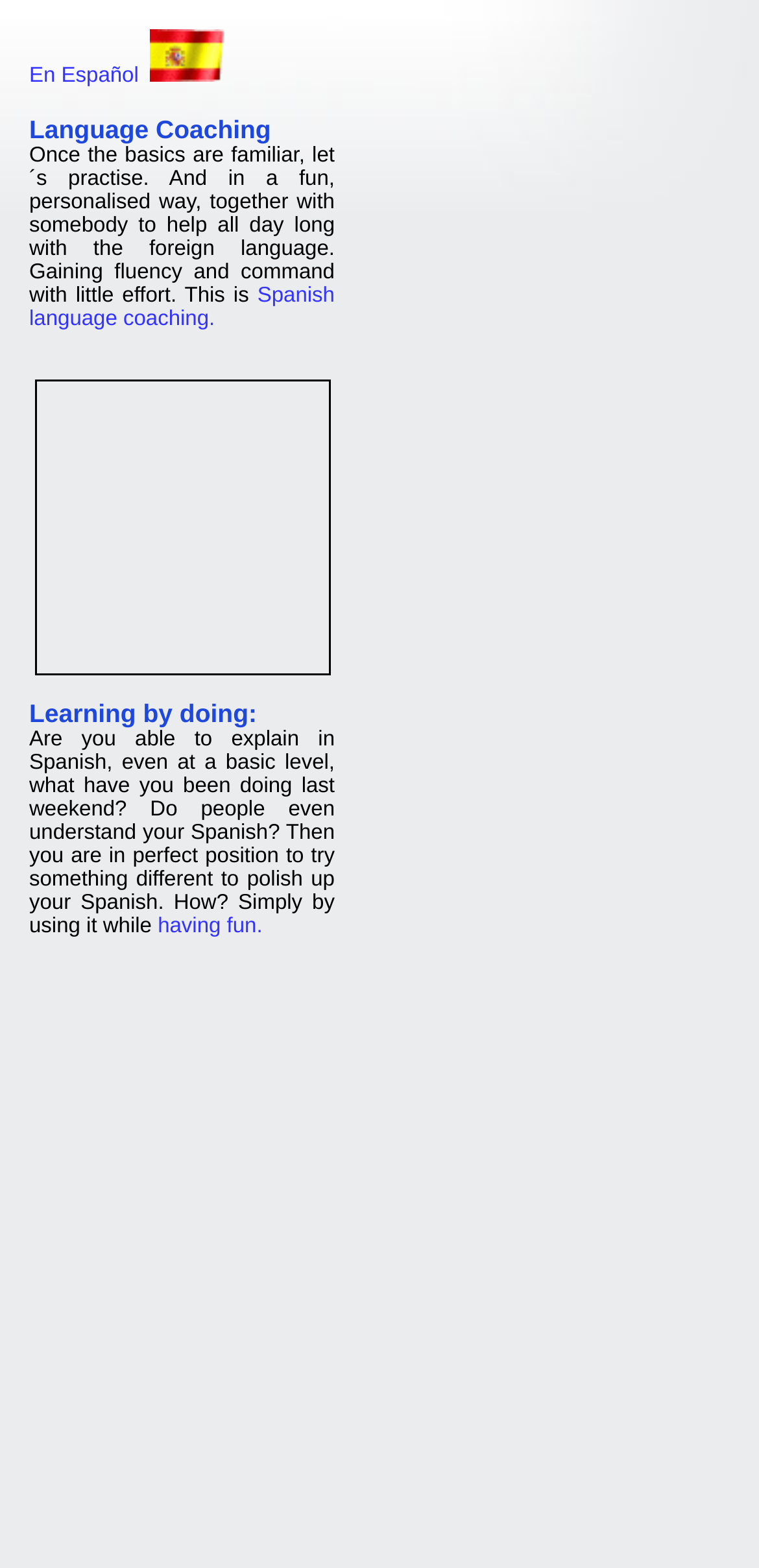What is the purpose of the language coaching service? Observe the screenshot and provide a one-word or short phrase answer.

To polish up Spanish